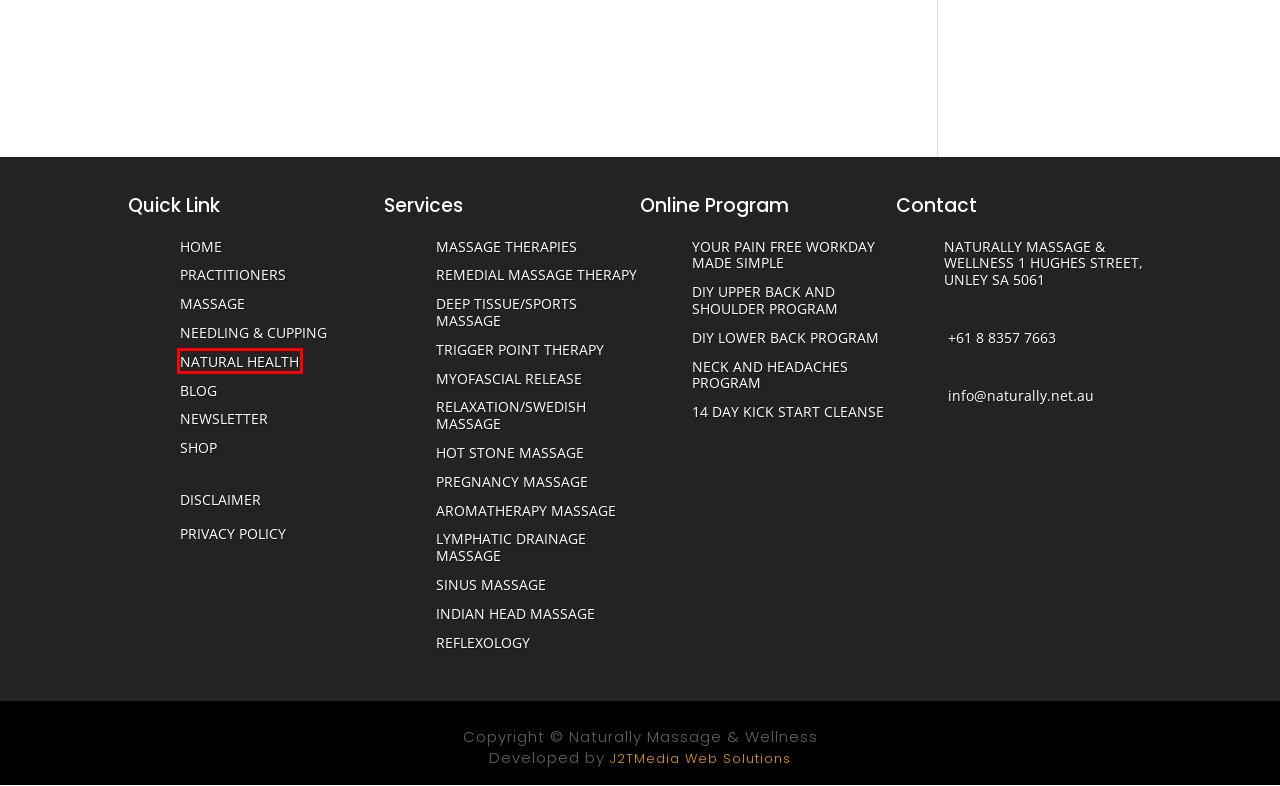Check out the screenshot of a webpage with a red rectangle bounding box. Select the best fitting webpage description that aligns with the new webpage after clicking the element inside the bounding box. Here are the candidates:
A. your-pain-free-workday-made-simple - naturally
B. Needling & Cupping - Naturally Massage & Wellness Unley SA
C. Shop - Naturally Massage & Wellness Unley SA
D. August, 2022 - Naturally Massage & Wellness Unley SA
E. Natural Health - Naturally Massage & Wellness Unley SA
F. February, 2024 - Naturally Massage & Wellness Unley SA
G. October, 2023 - Naturally Massage & Wellness Unley SA
H. April, 2019 - Naturally Massage & Wellness Unley SA

E